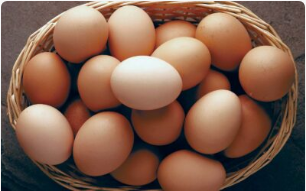Answer succinctly with a single word or phrase:
What is the likely topic of the blog post?

Cooking or healthy eating